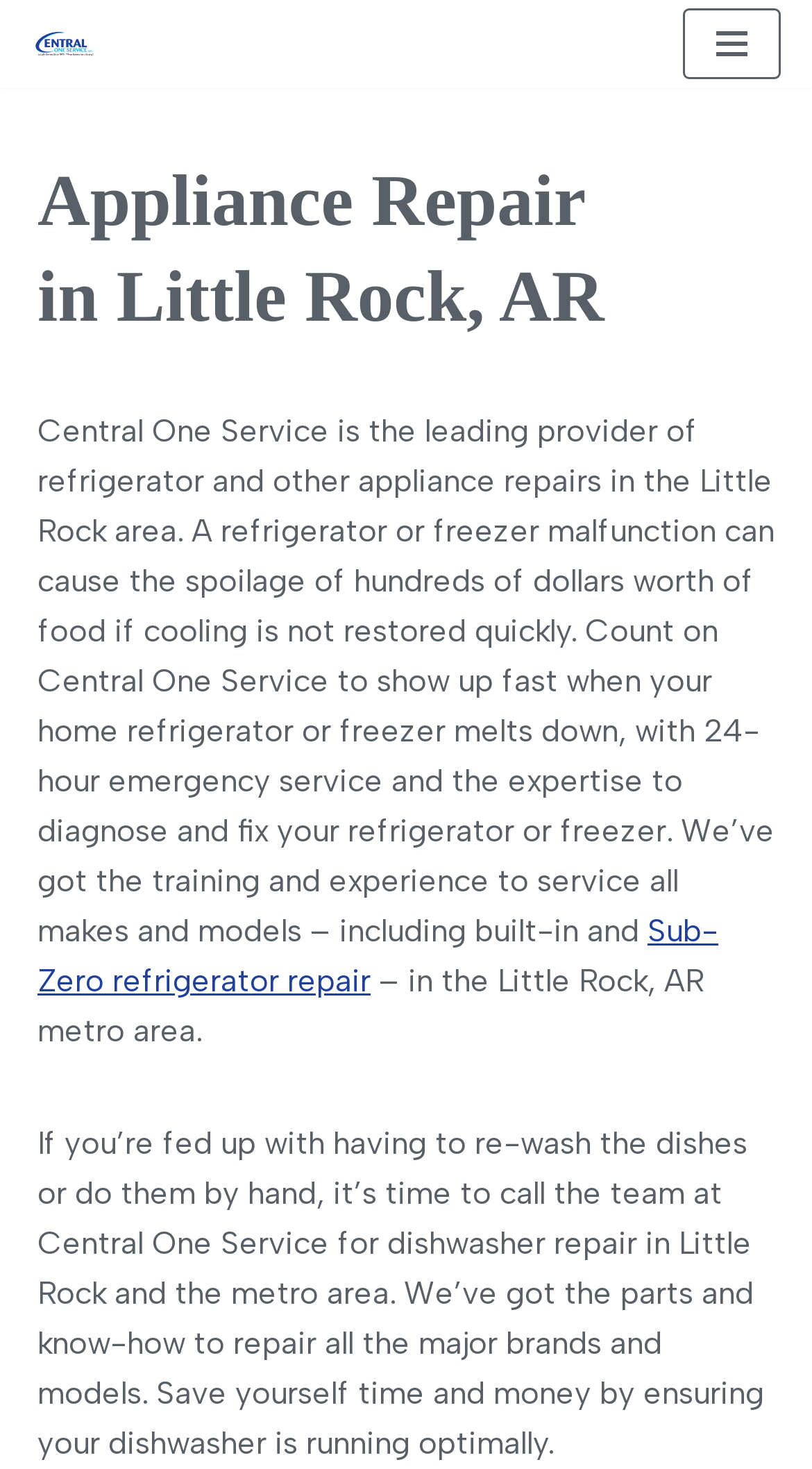Find the bounding box coordinates for the HTML element described as: "Navigation Menu". The coordinates should consist of four float values between 0 and 1, i.e., [left, top, right, bottom].

[0.841, 0.006, 0.962, 0.054]